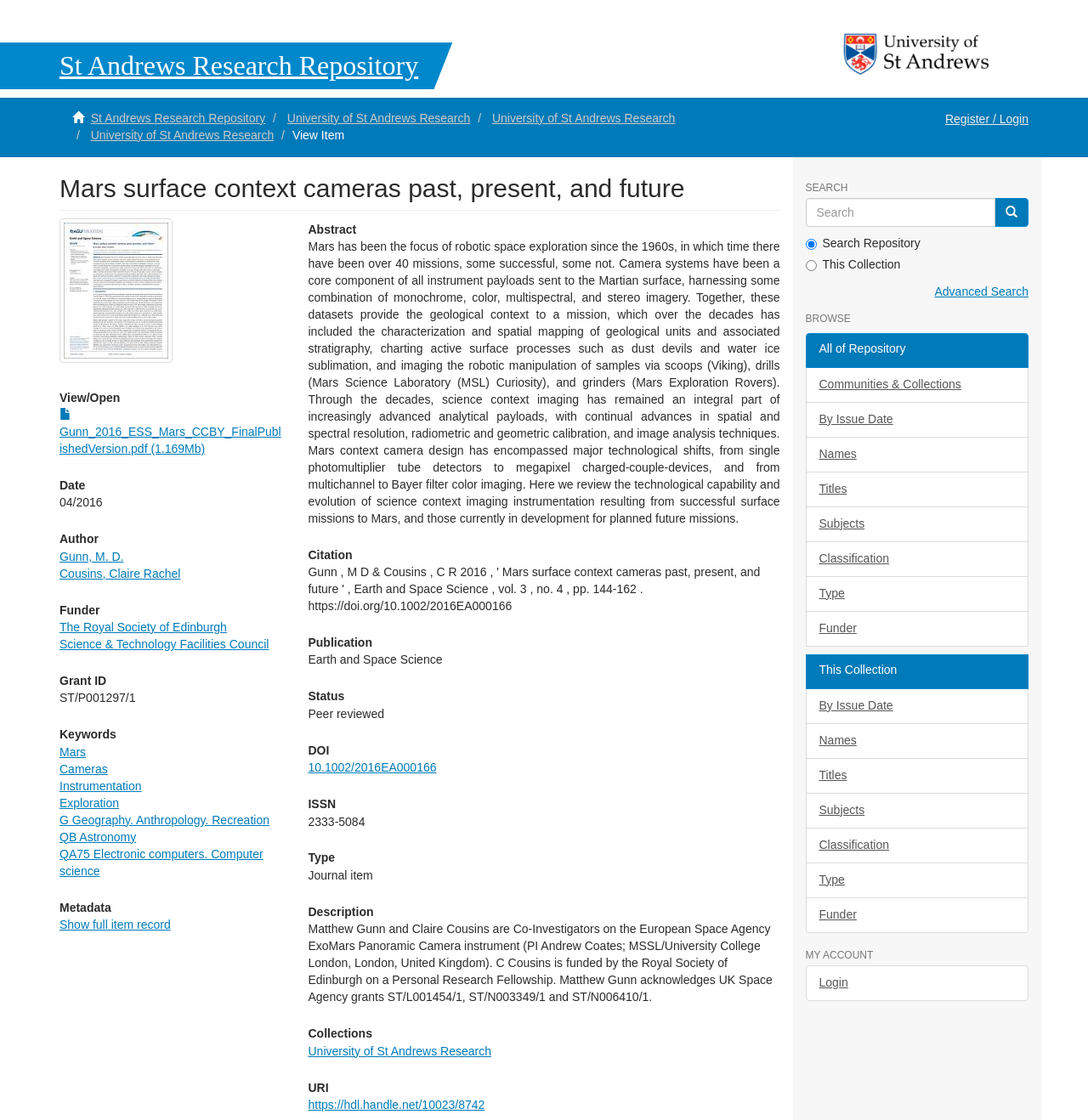Identify the webpage's primary heading and generate its text.

St Andrews Research Repository